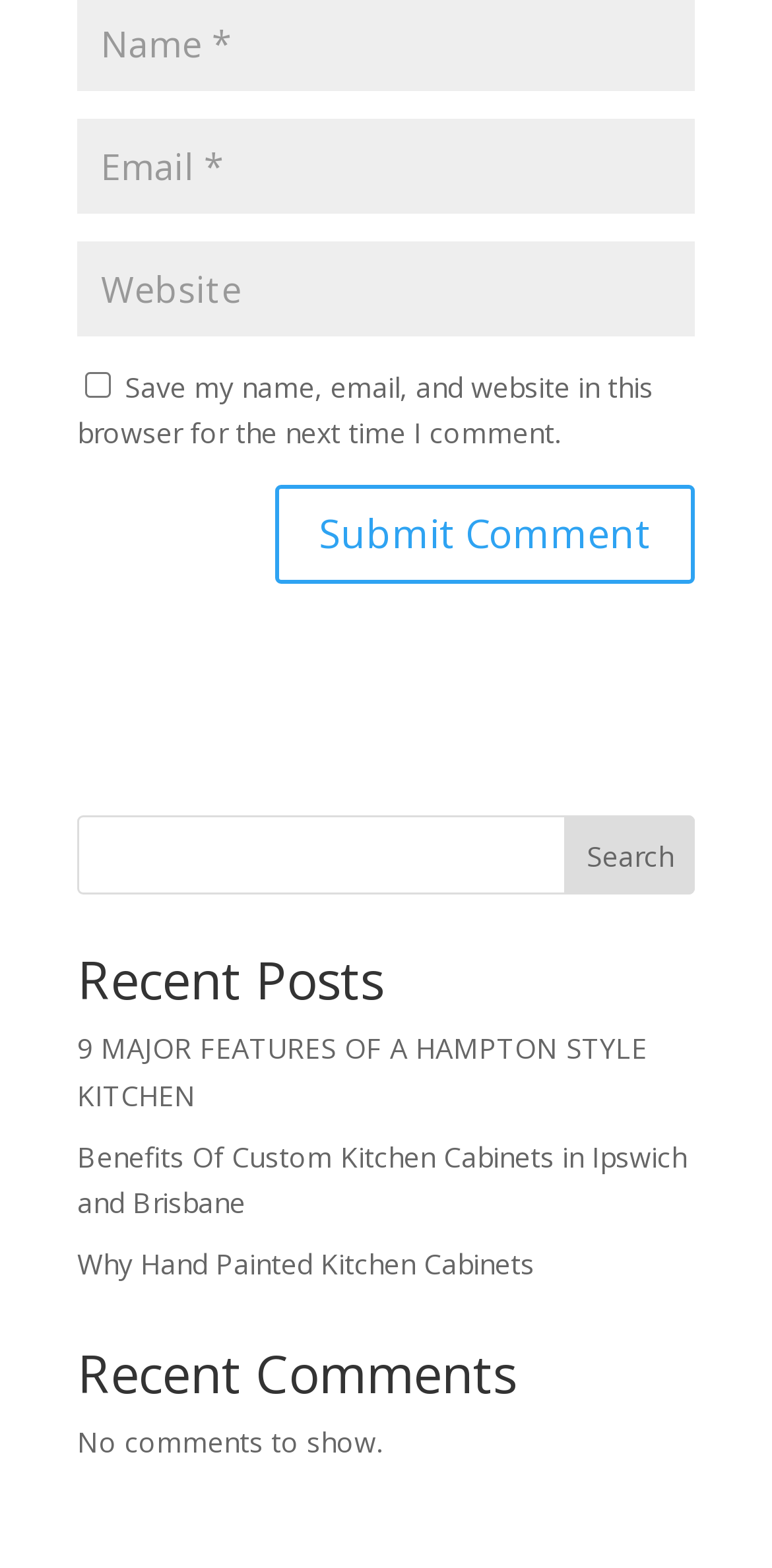Answer the question using only one word or a concise phrase: What is the status of recent comments?

No comments